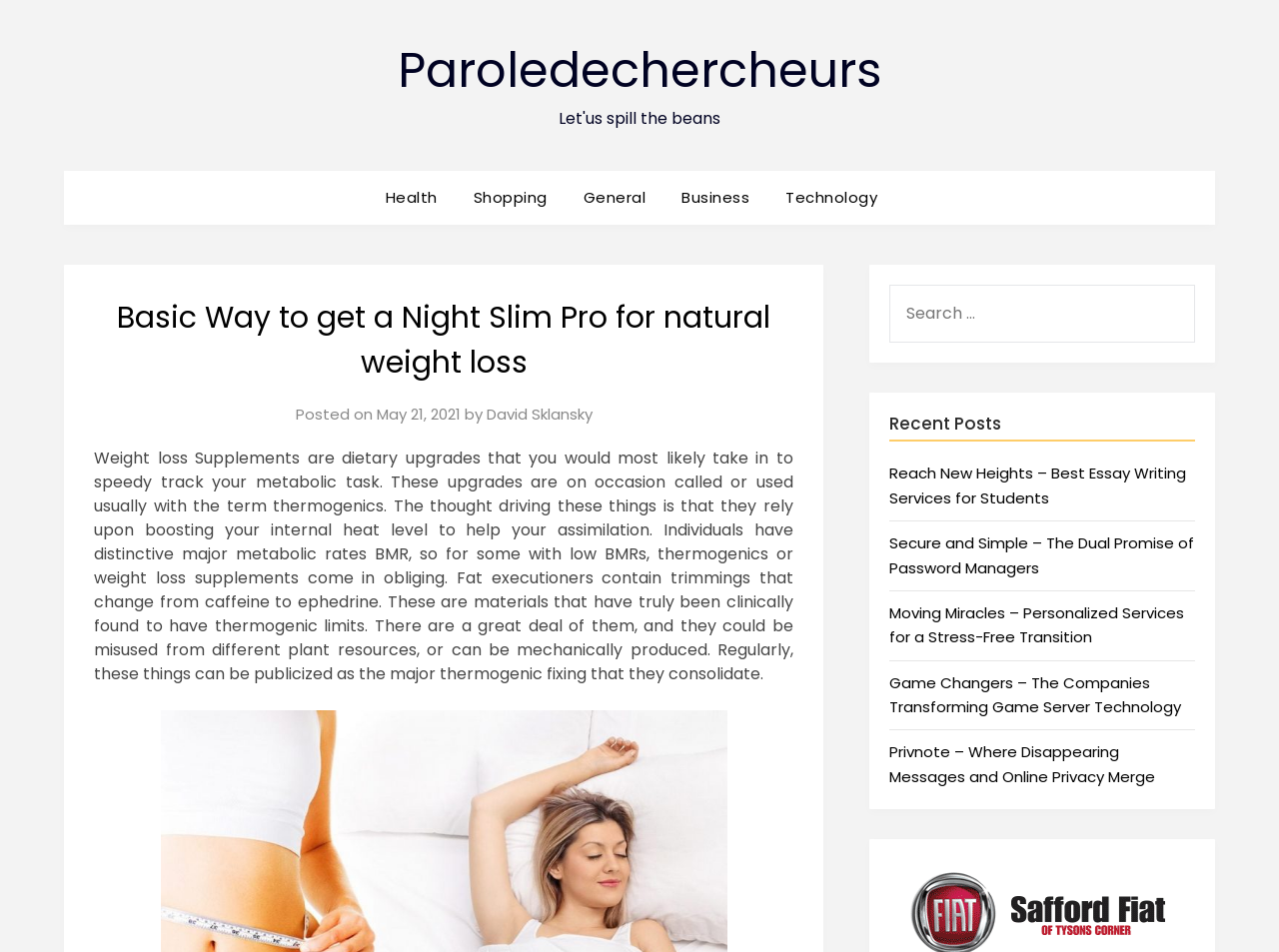Extract the bounding box coordinates for the UI element described as: "General".

[0.444, 0.179, 0.517, 0.236]